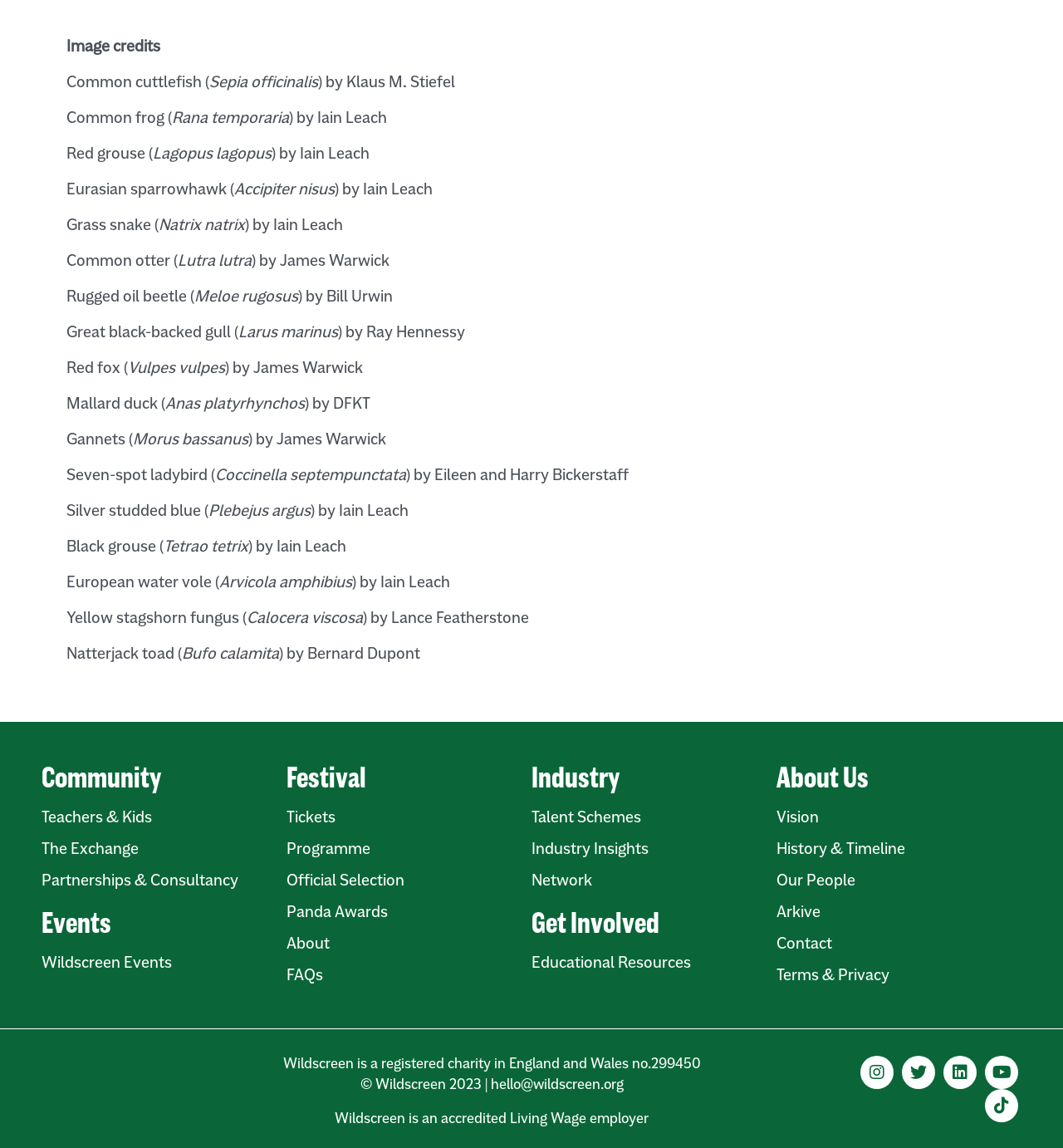Please specify the bounding box coordinates of the clickable section necessary to execute the following command: "Go to Teachers & Kids".

[0.039, 0.702, 0.27, 0.722]